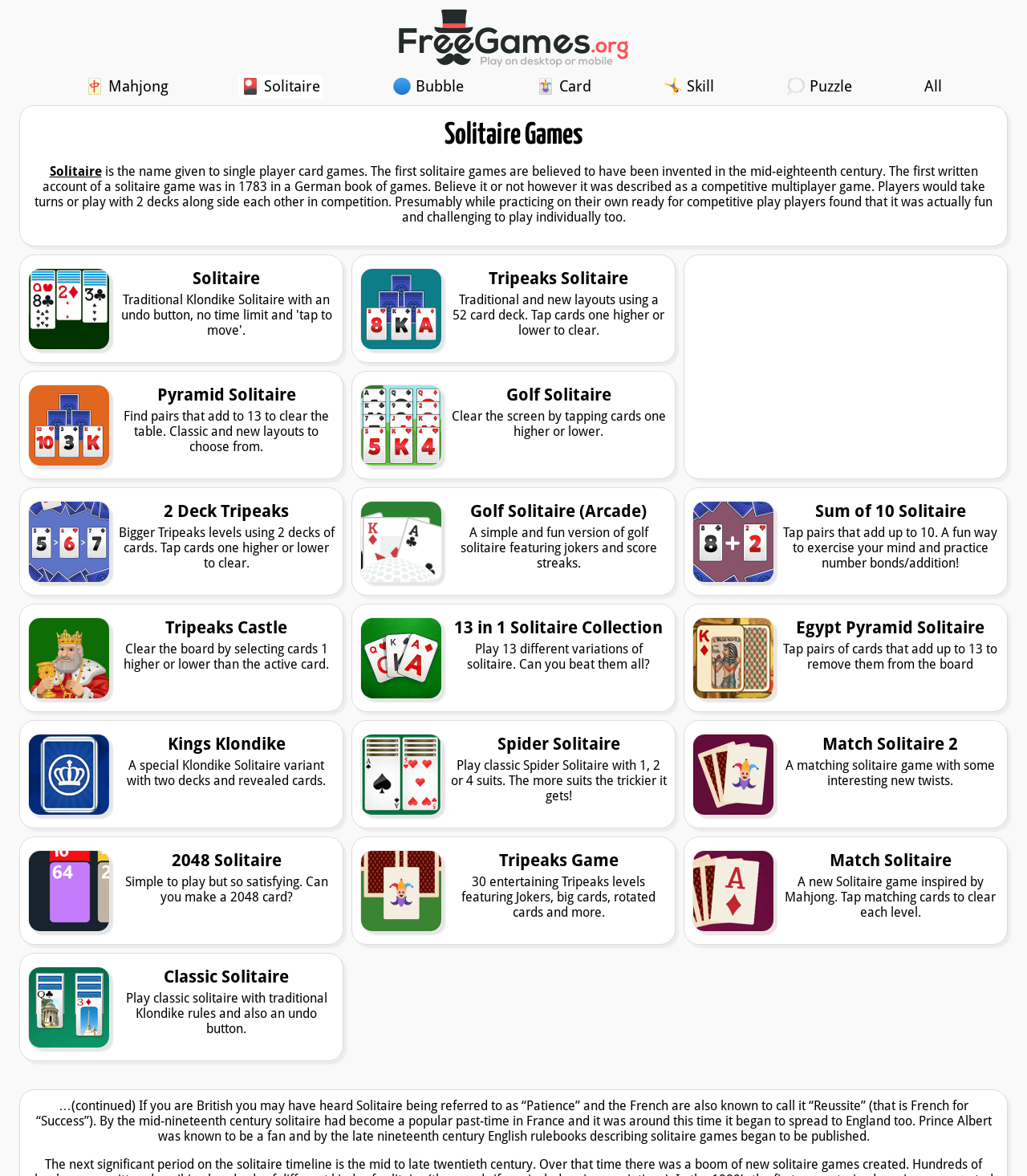Provide your answer in one word or a succinct phrase for the question: 
What is the name of the Solitaire game with traditional Klondike rules?

Classic Solitaire